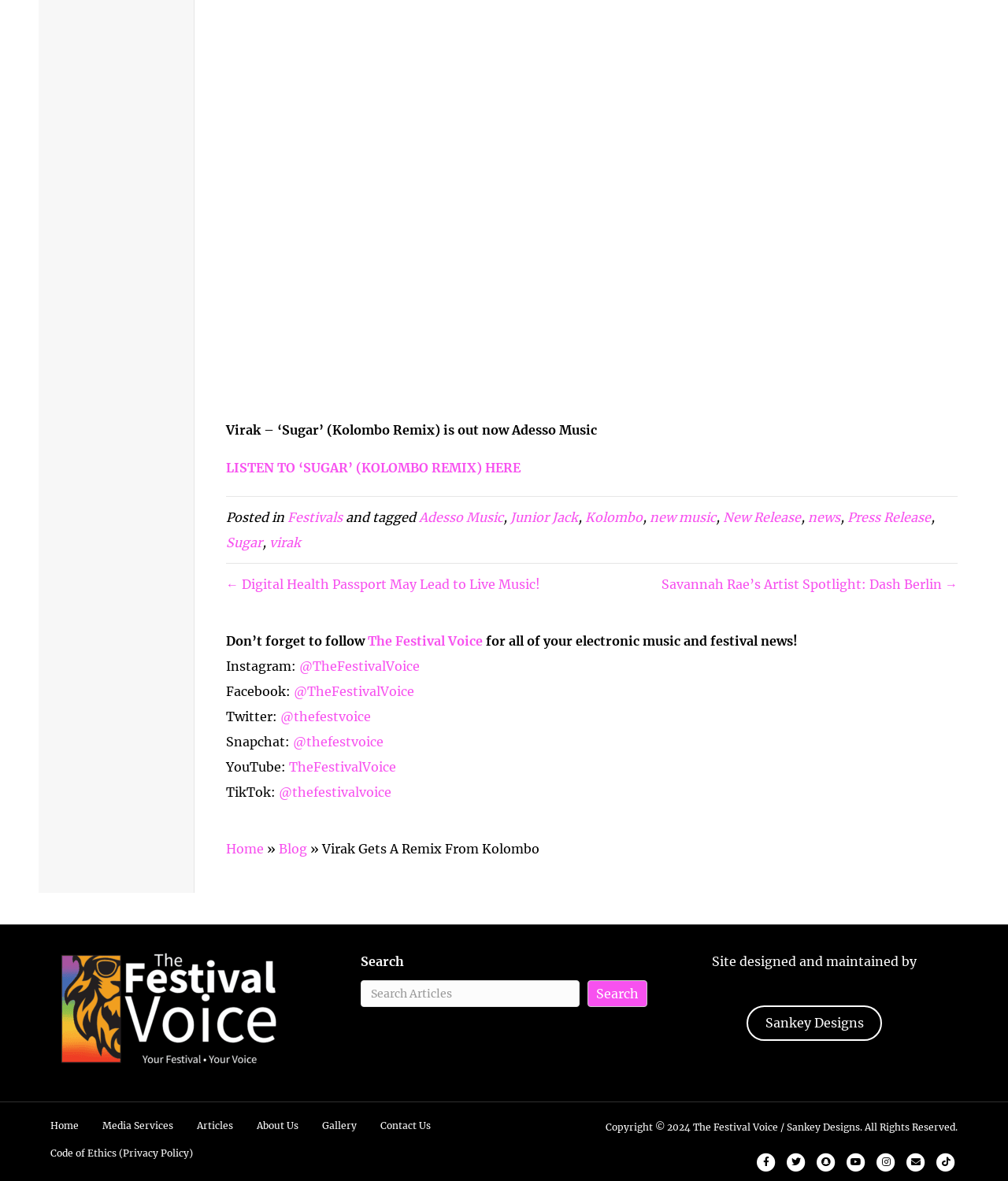Locate the UI element described as follows: "The Festival Voice". Return the bounding box coordinates as four float numbers between 0 and 1 in the order [left, top, right, bottom].

[0.365, 0.536, 0.479, 0.55]